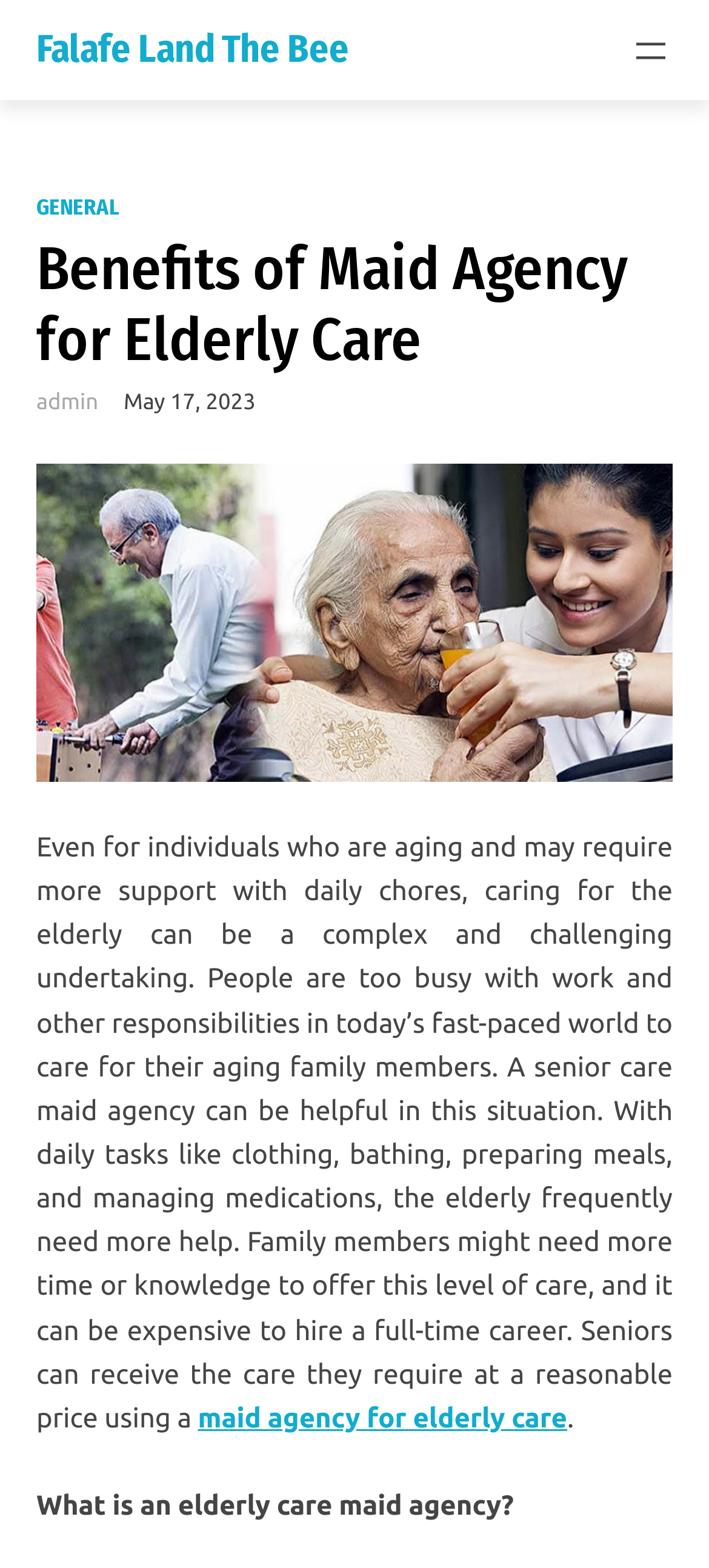When was this webpage last updated?
Respond with a short answer, either a single word or a phrase, based on the image.

May 17, 2023